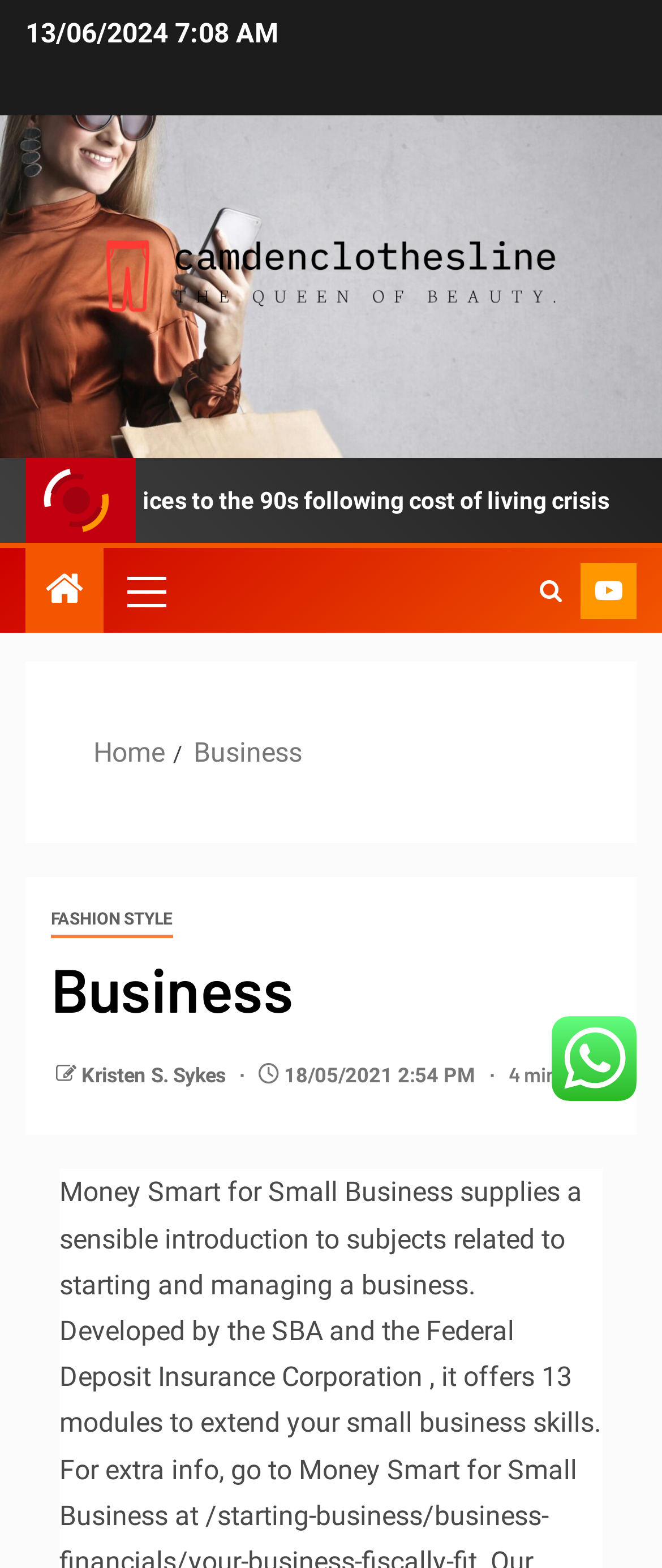What is the name of the brand shown in the image?
Look at the image and respond to the question as thoroughly as possible.

The image on the webpage shows a product with the brand name 'Amyl Guard', which is a weight loss carb blocker.